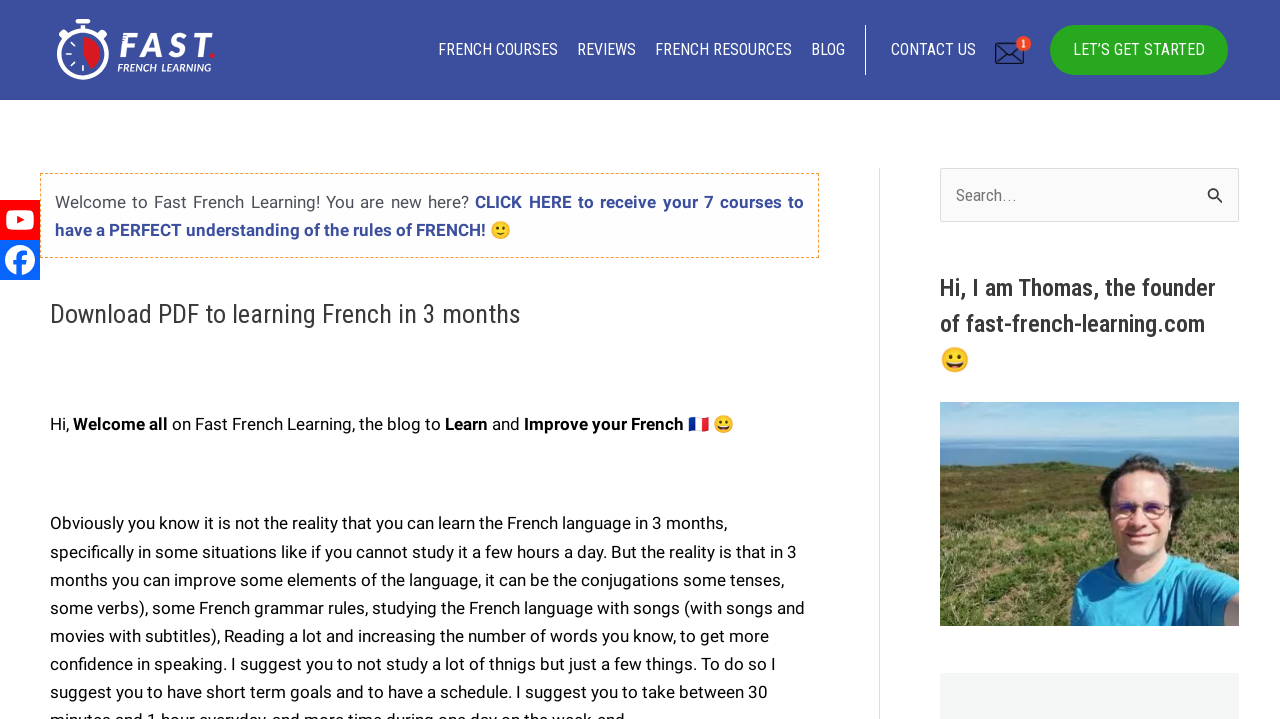What is the name of the founder of Fast French Learning?
Please answer the question as detailed as possible.

The answer can be found in the complementary section where it says 'Hi, I am Thomas, the founder of fast-french-learning.com 😀'. This section is located at the bottom of the webpage and provides information about the founder of the website.